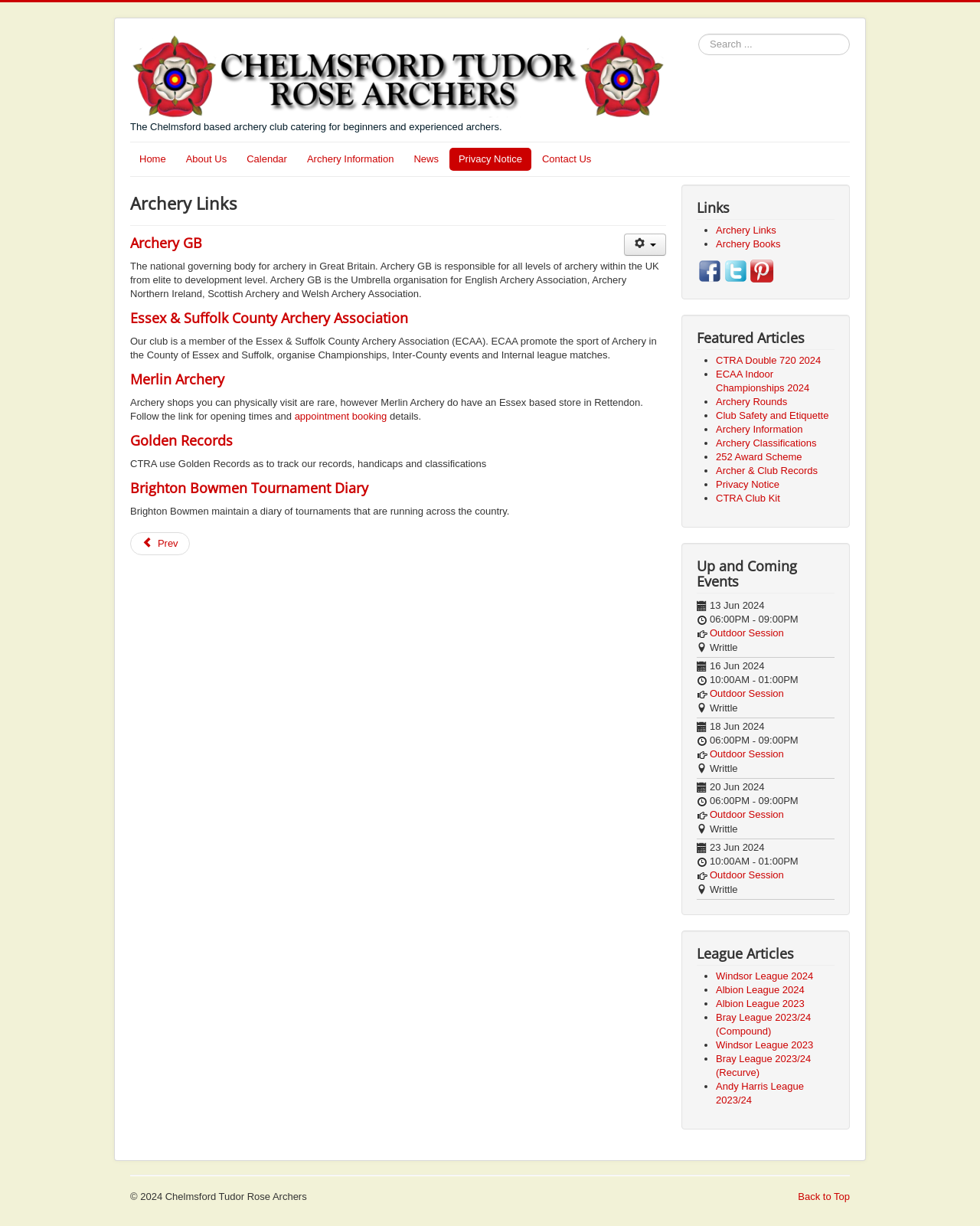Identify the bounding box for the UI element that is described as follows: "Outdoor Session".

[0.724, 0.61, 0.8, 0.62]